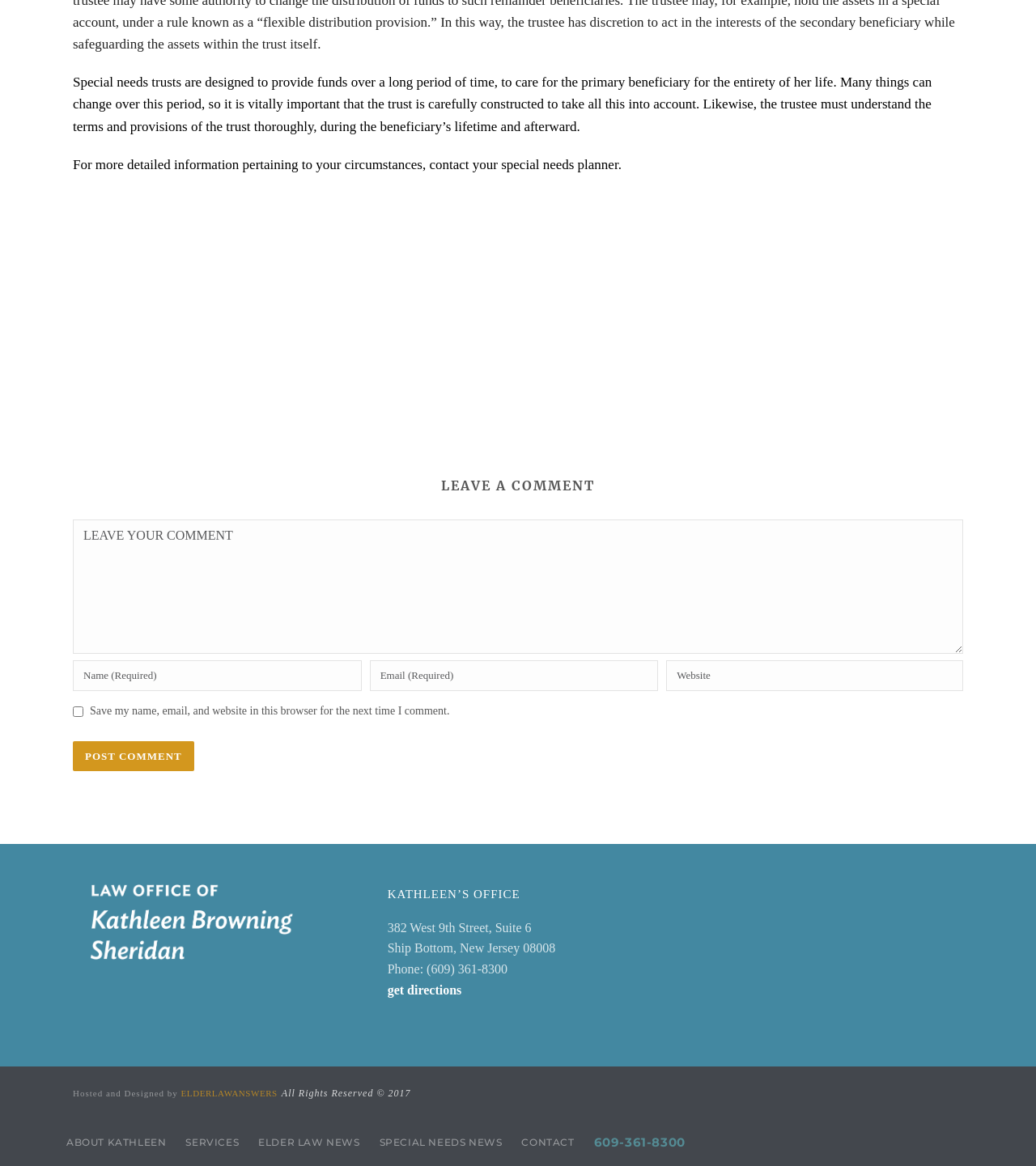Could you find the bounding box coordinates of the clickable area to complete this instruction: "Explore the services offered"?

None